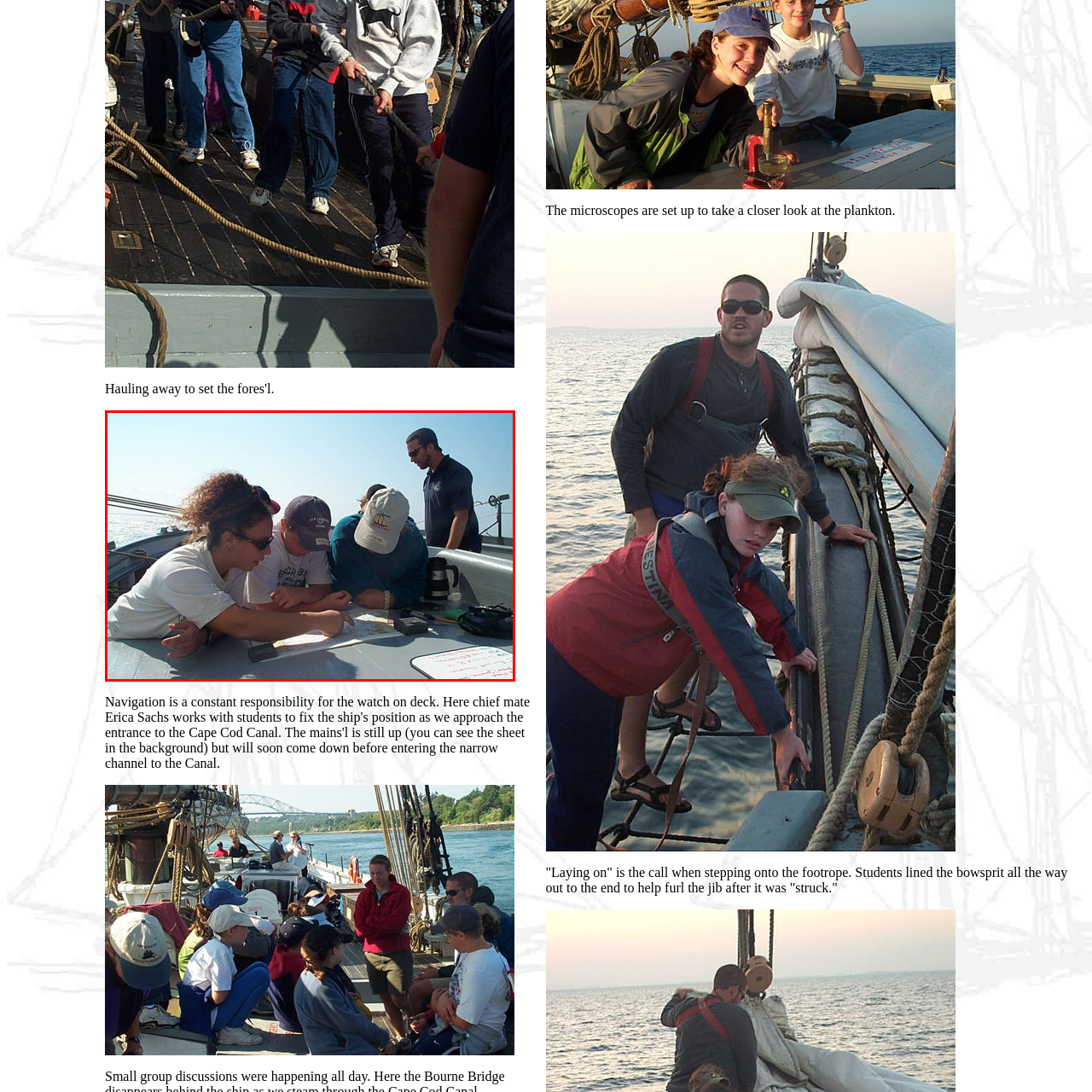Analyze and describe the image content within the red perimeter in detail.

In this engaging image, a group of young individuals is gathered on a boat, collaboratively examining a nautical chart spread across the deck. The sunlight casts a warm glow over the scene, highlighting the focused expressions of the participants as they point to specific locations on the map, immersed in discussion. One individual, wearing sunglasses and a white T-shirt, is taking a lead role in the conversation, while others, including those in caps, display keen interest and concentration. In the background, an instructor looks on, potentially offering guidance or insight. The boat's surroundings suggest an adventurous outing, possibly related to marine studies or navigation, as hints of the water and rigging peek into the frame.